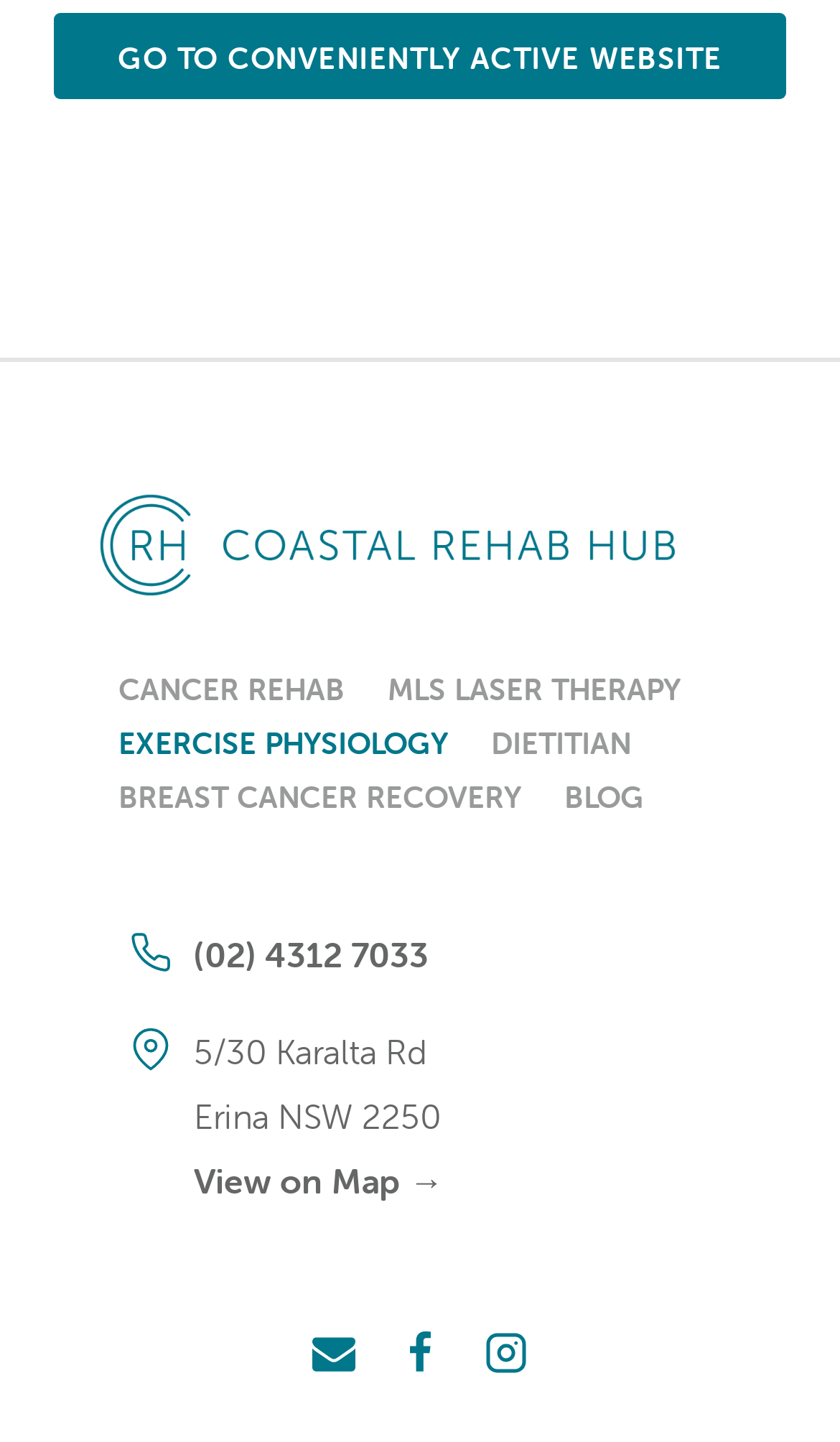Provide the bounding box coordinates for the UI element that is described by this text: "MLS Laser Therapy". The coordinates should be in the form of four float numbers between 0 and 1: [left, top, right, bottom].

[0.436, 0.46, 0.836, 0.497]